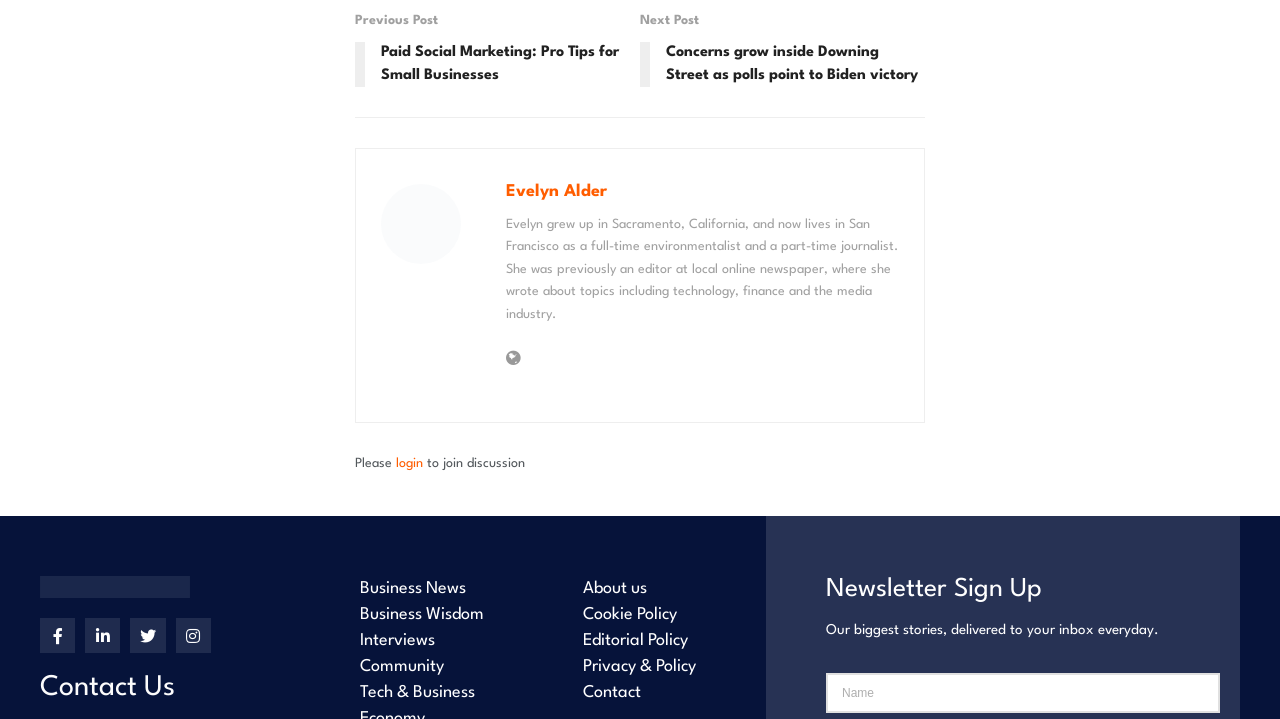How many links are there in the footer section?
Use the screenshot to answer the question with a single word or phrase.

10